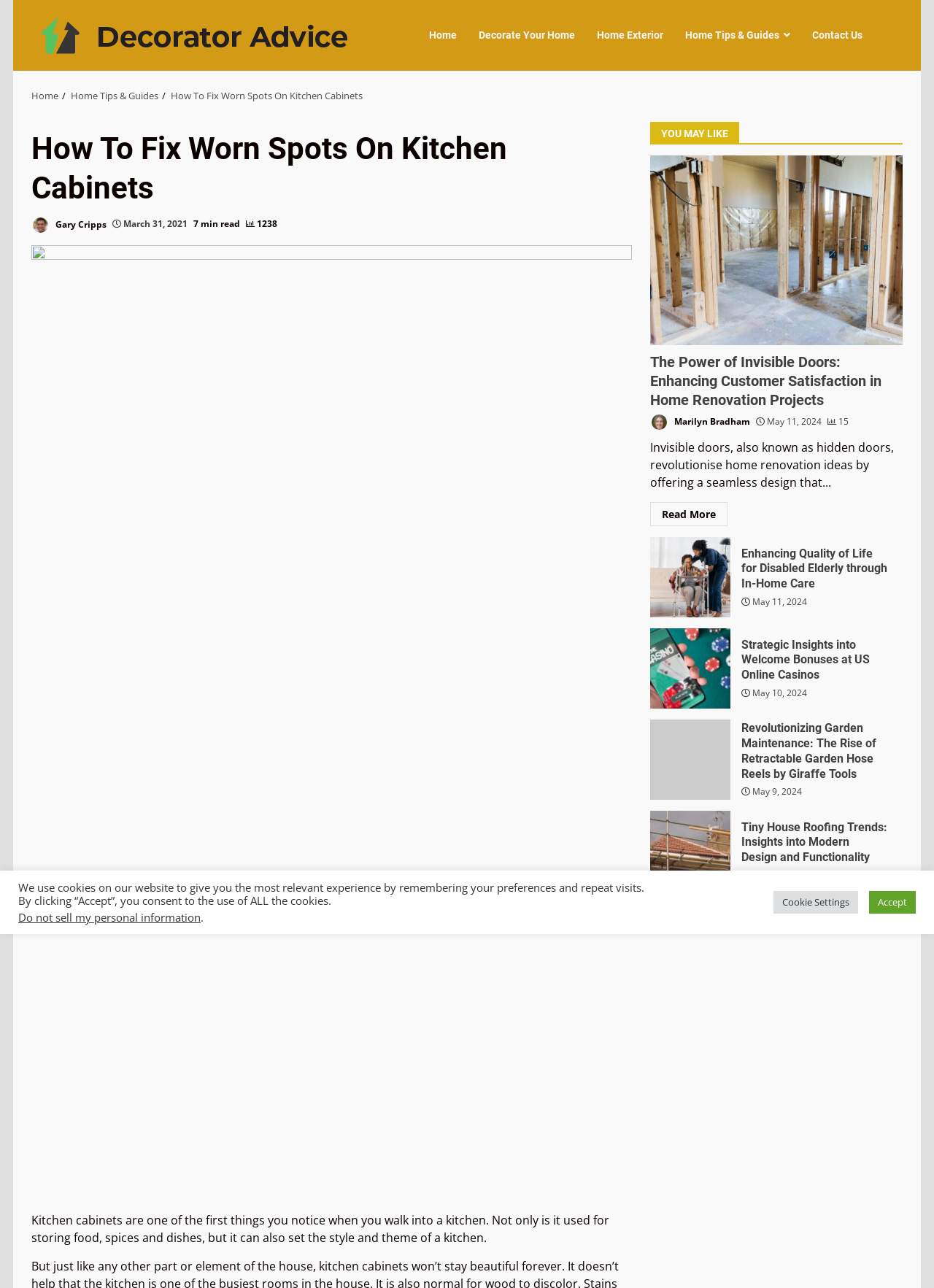Identify the bounding box for the UI element that is described as follows: "Decorate Your Home".

[0.501, 0.014, 0.627, 0.041]